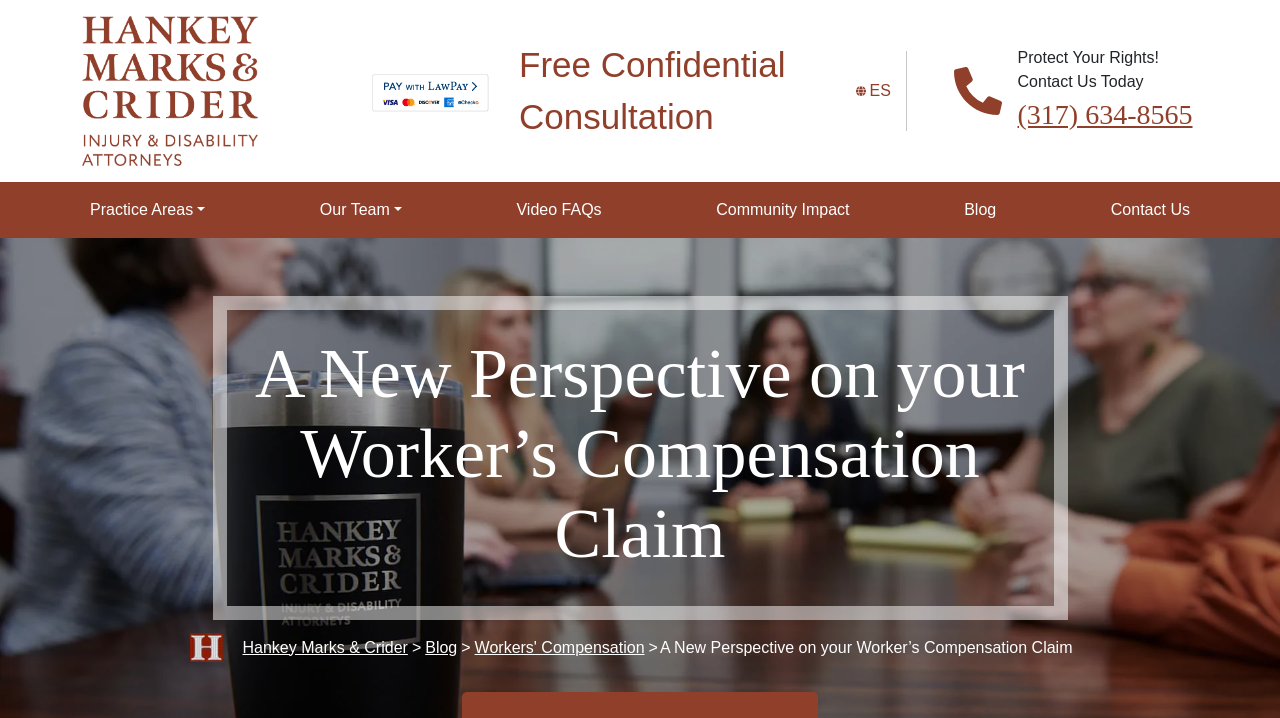Locate the bounding box coordinates of the region to be clicked to comply with the following instruction: "Read the blog". The coordinates must be four float numbers between 0 and 1, in the form [left, top, right, bottom].

[0.747, 0.265, 0.785, 0.32]